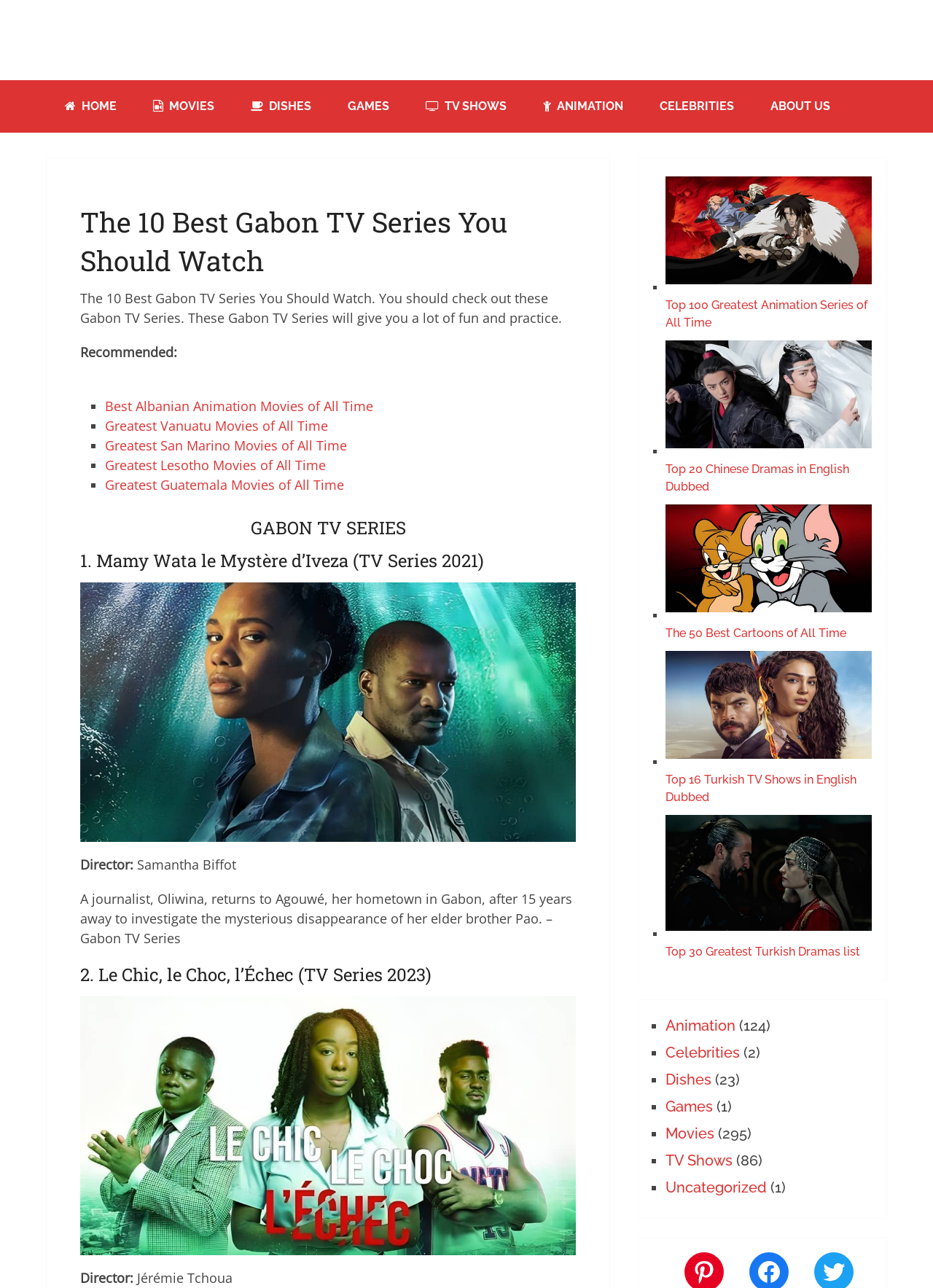Generate the text of the webpage's primary heading.

The 10 Best Gabon TV Series You Should Watch